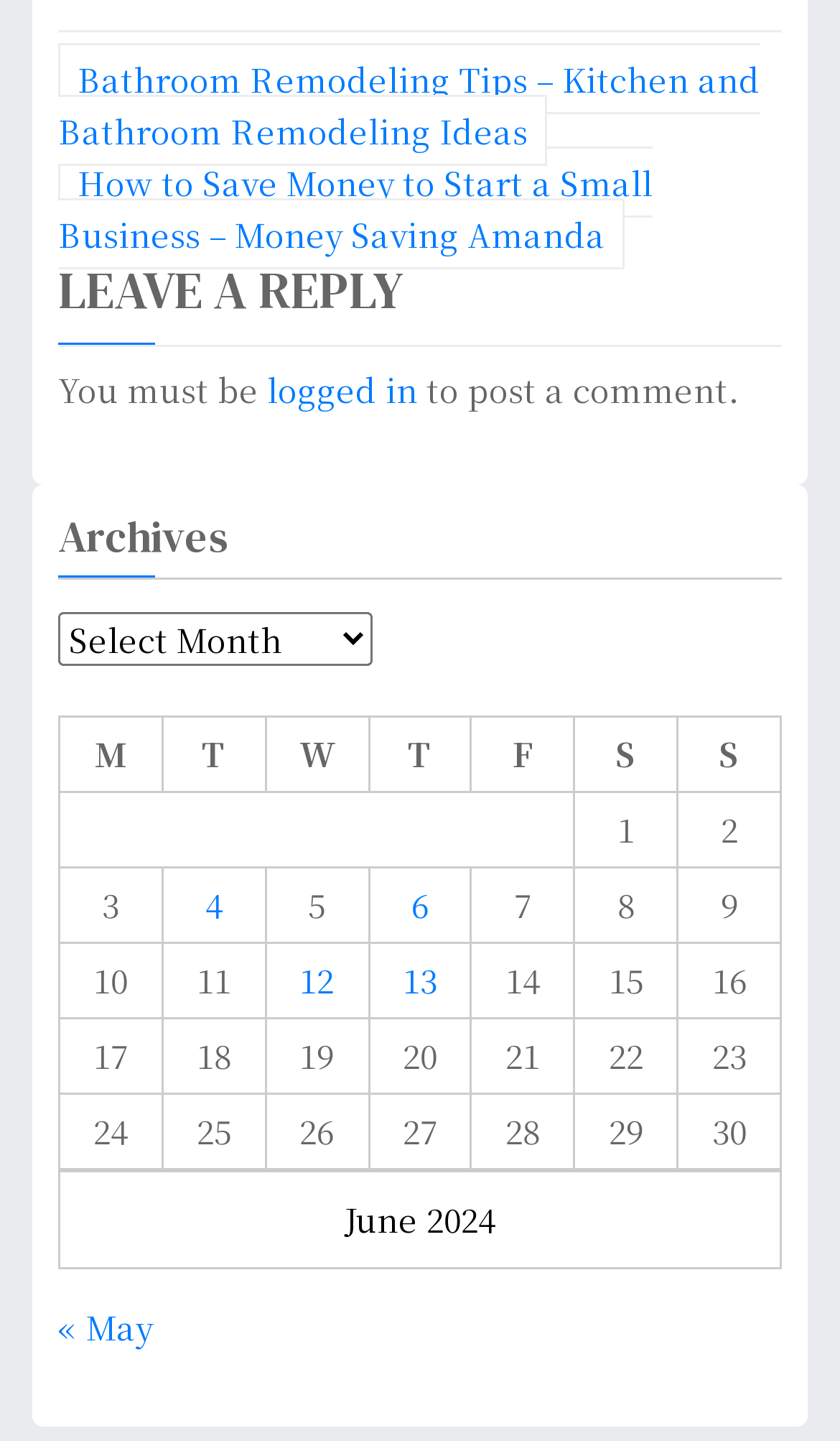Locate the bounding box coordinates for the element described below: "13". The coordinates must be four float values between 0 and 1, formatted as [left, top, right, bottom].

[0.479, 0.664, 0.52, 0.695]